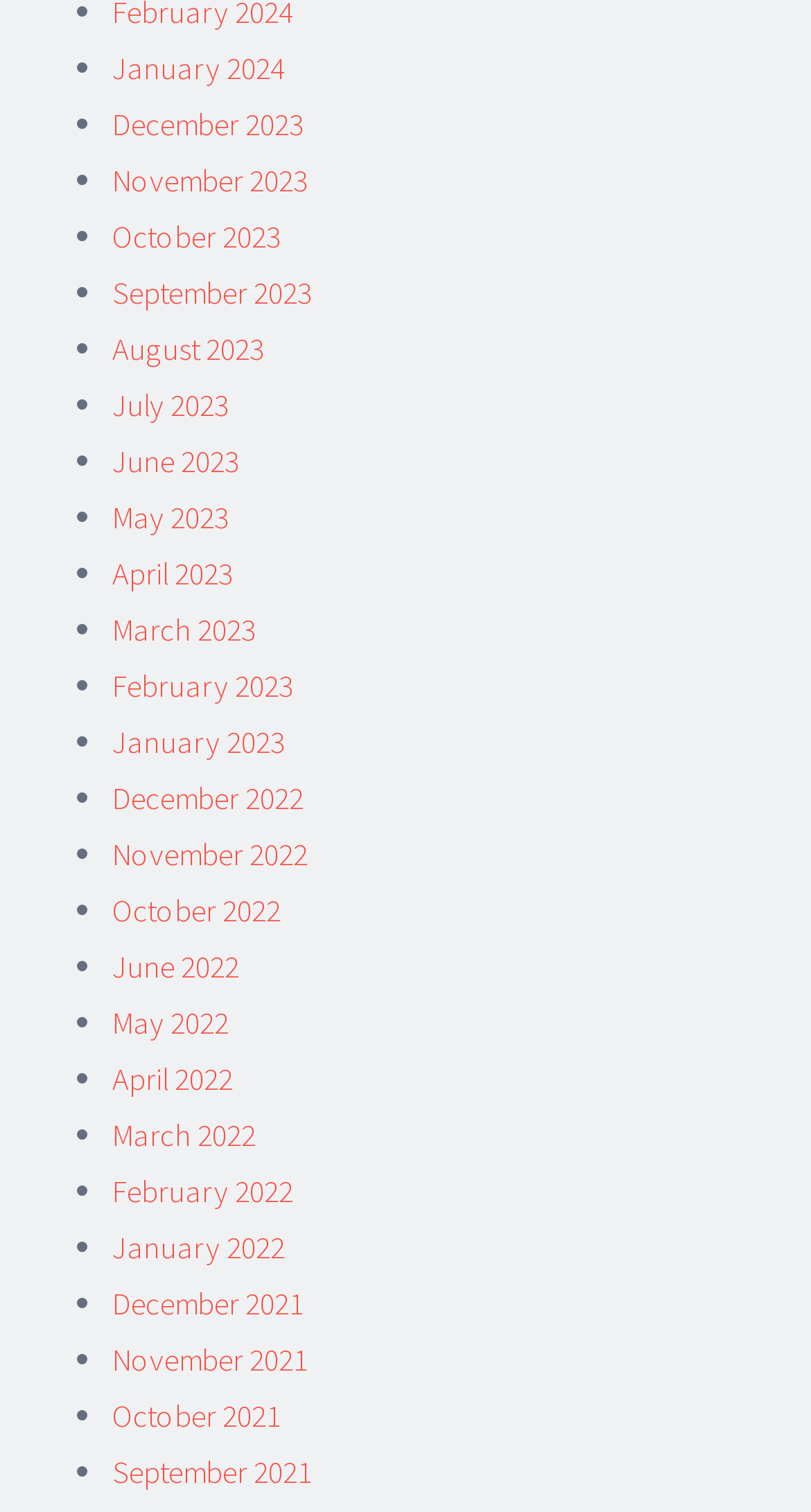What is the vertical position of the link 'June 2022'?
Provide a detailed answer to the question, using the image to inform your response.

I looked at the bounding box coordinates of the link 'June 2022' and found that its top y-coordinate is 0.626, which indicates its vertical position on the webpage.